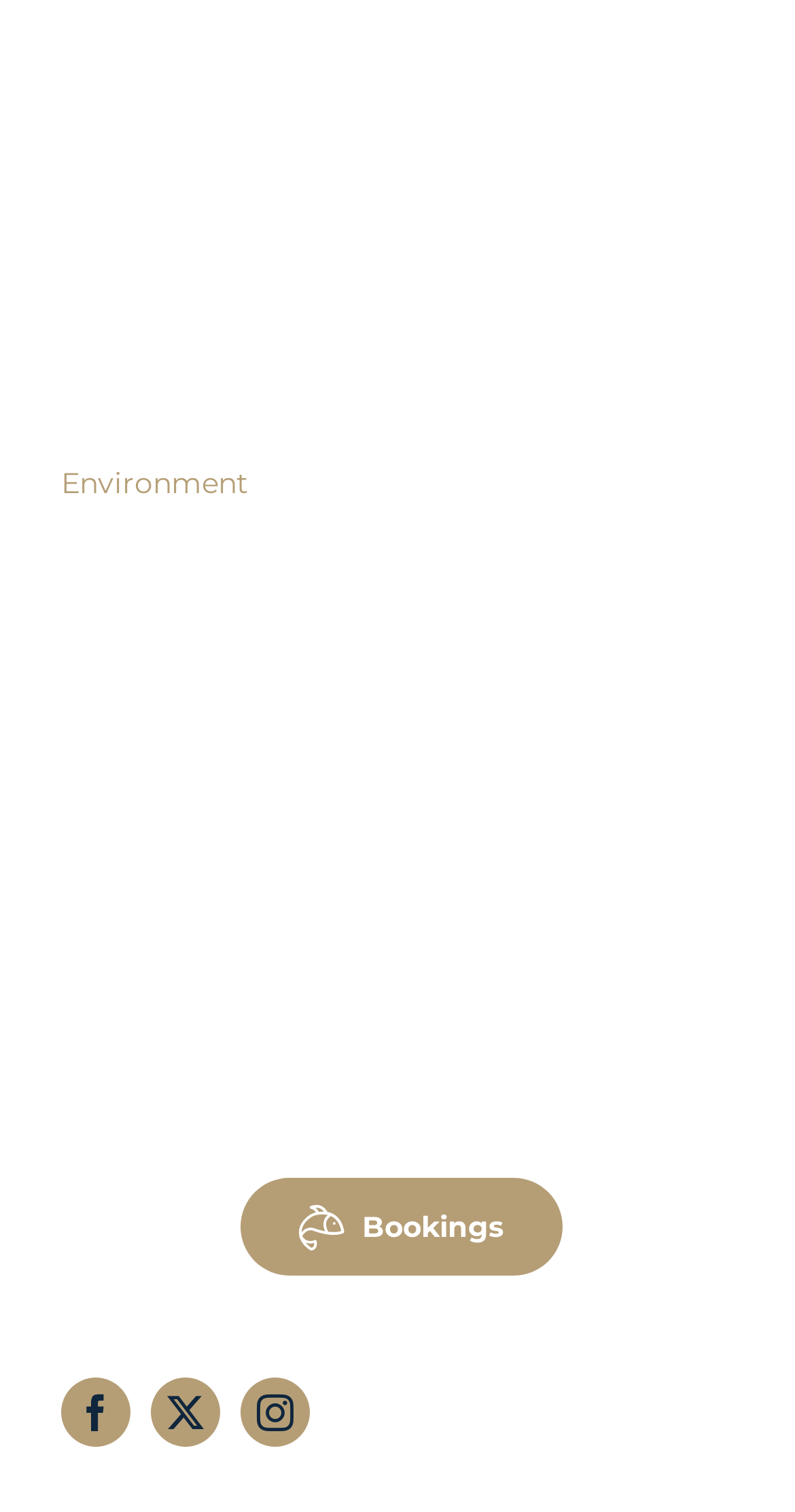Provide the bounding box coordinates of the HTML element described as: "aria-label="instagram" title="Instagram"". The bounding box coordinates should be four float numbers between 0 and 1, i.e., [left, top, right, bottom].

[0.303, 0.912, 0.39, 0.957]